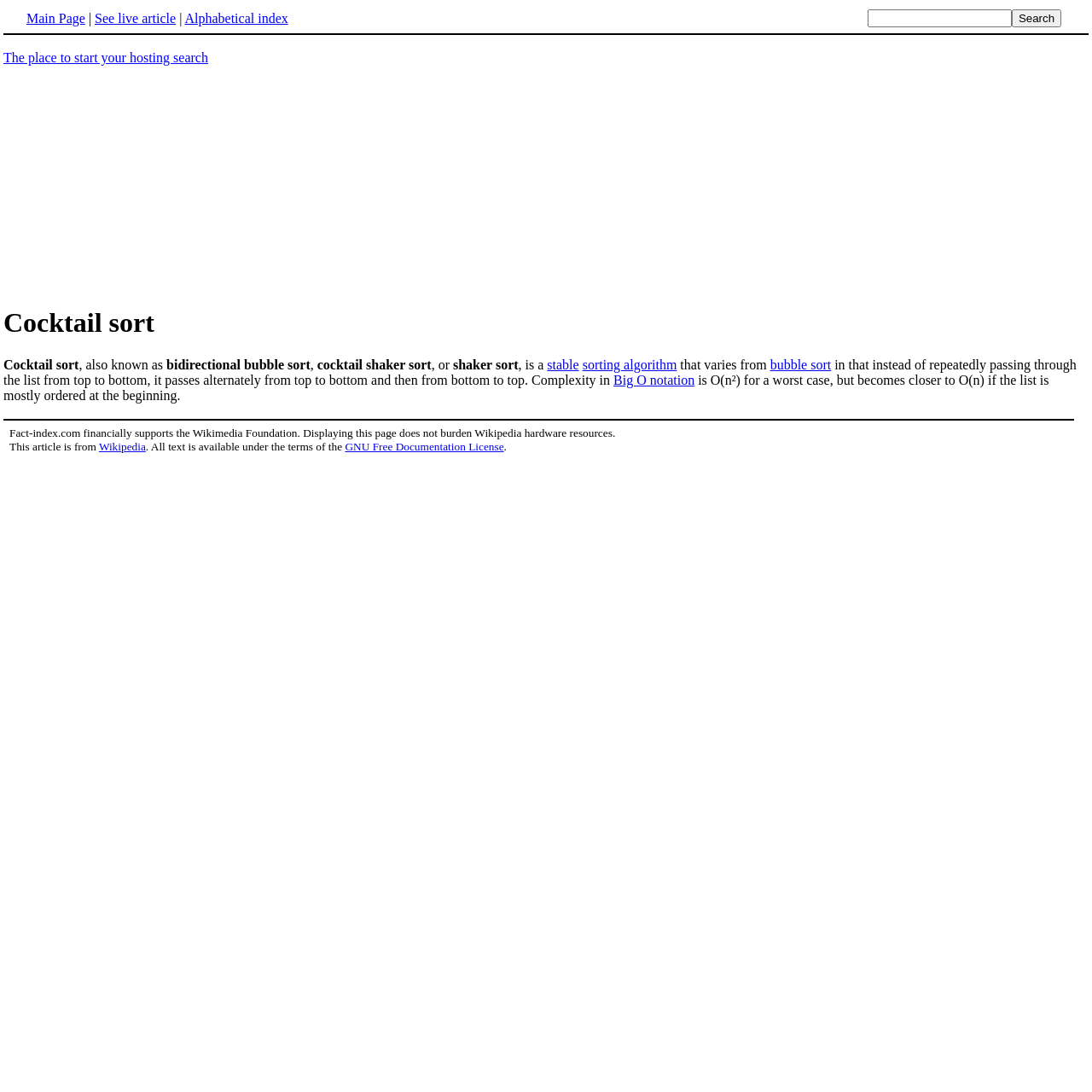Respond to the question below with a single word or phrase: What is the name of the sorting algorithm?

Cocktail sort